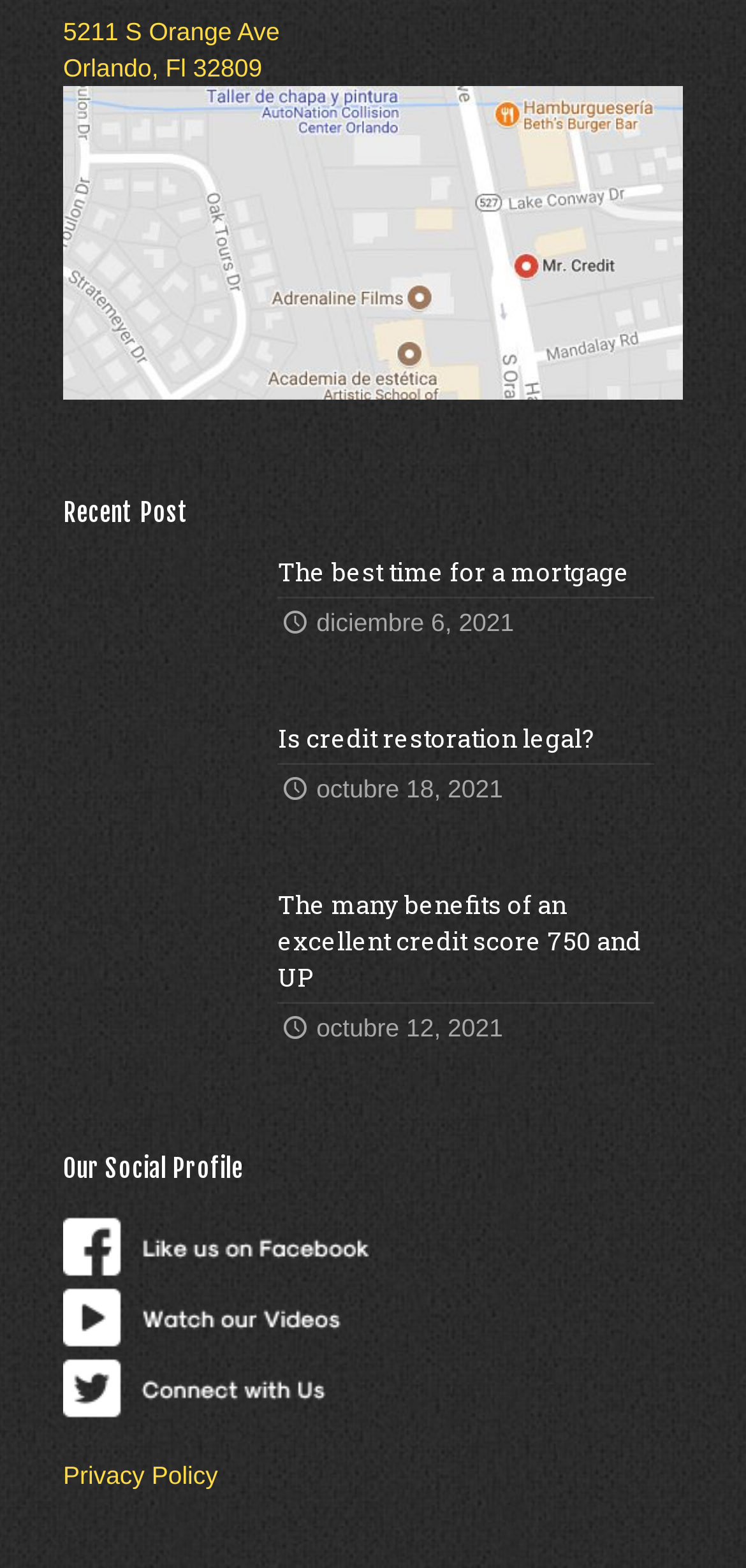Highlight the bounding box of the UI element that corresponds to this description: "Privacy Policy".

[0.085, 0.932, 0.292, 0.95]